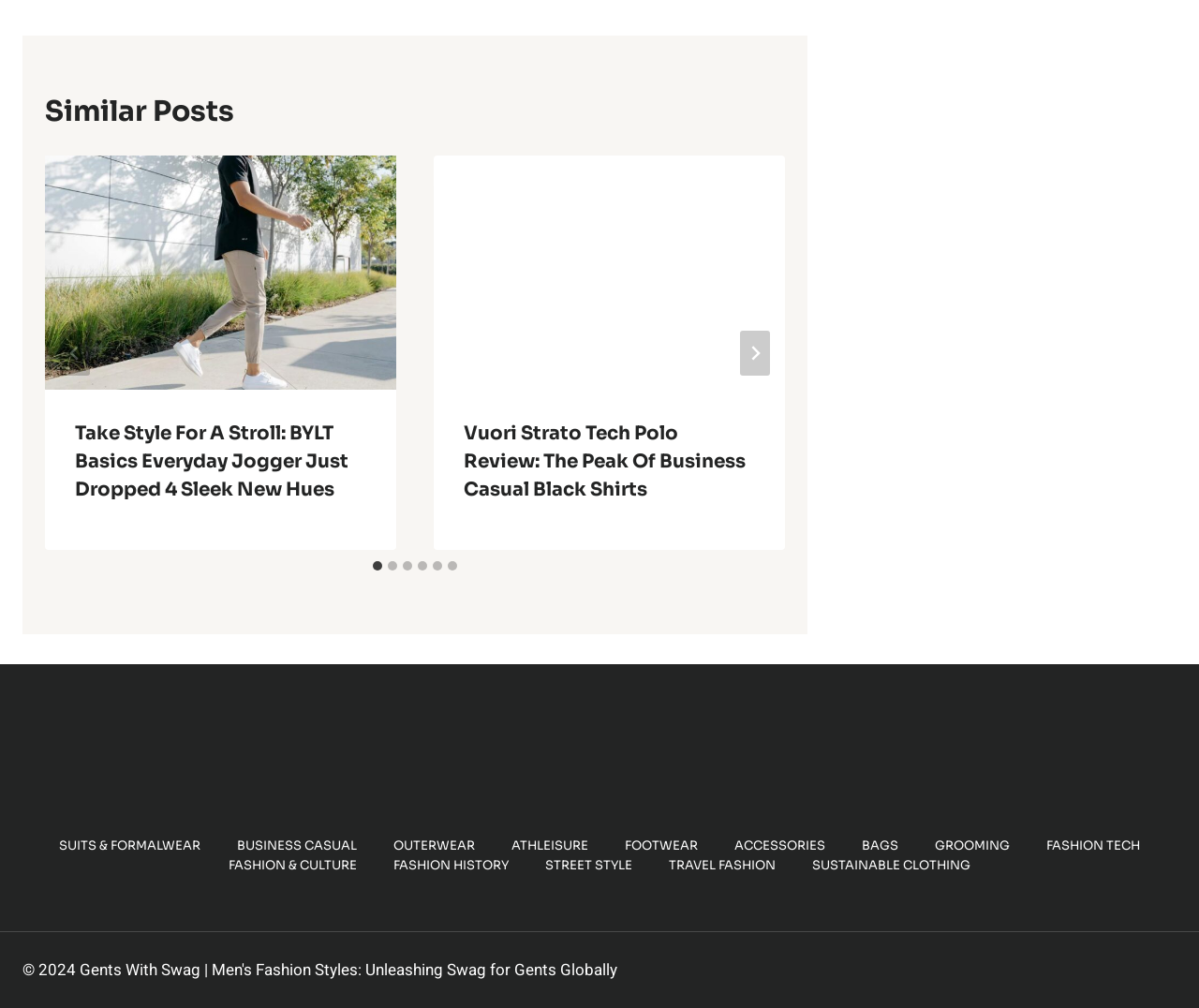Determine the bounding box coordinates of the clickable region to follow the instruction: "Read the article 'Take Style For A Stroll: BYLT Basics Everyday Jogger Just Dropped 4 Sleek New Hues'".

[0.038, 0.154, 0.33, 0.387]